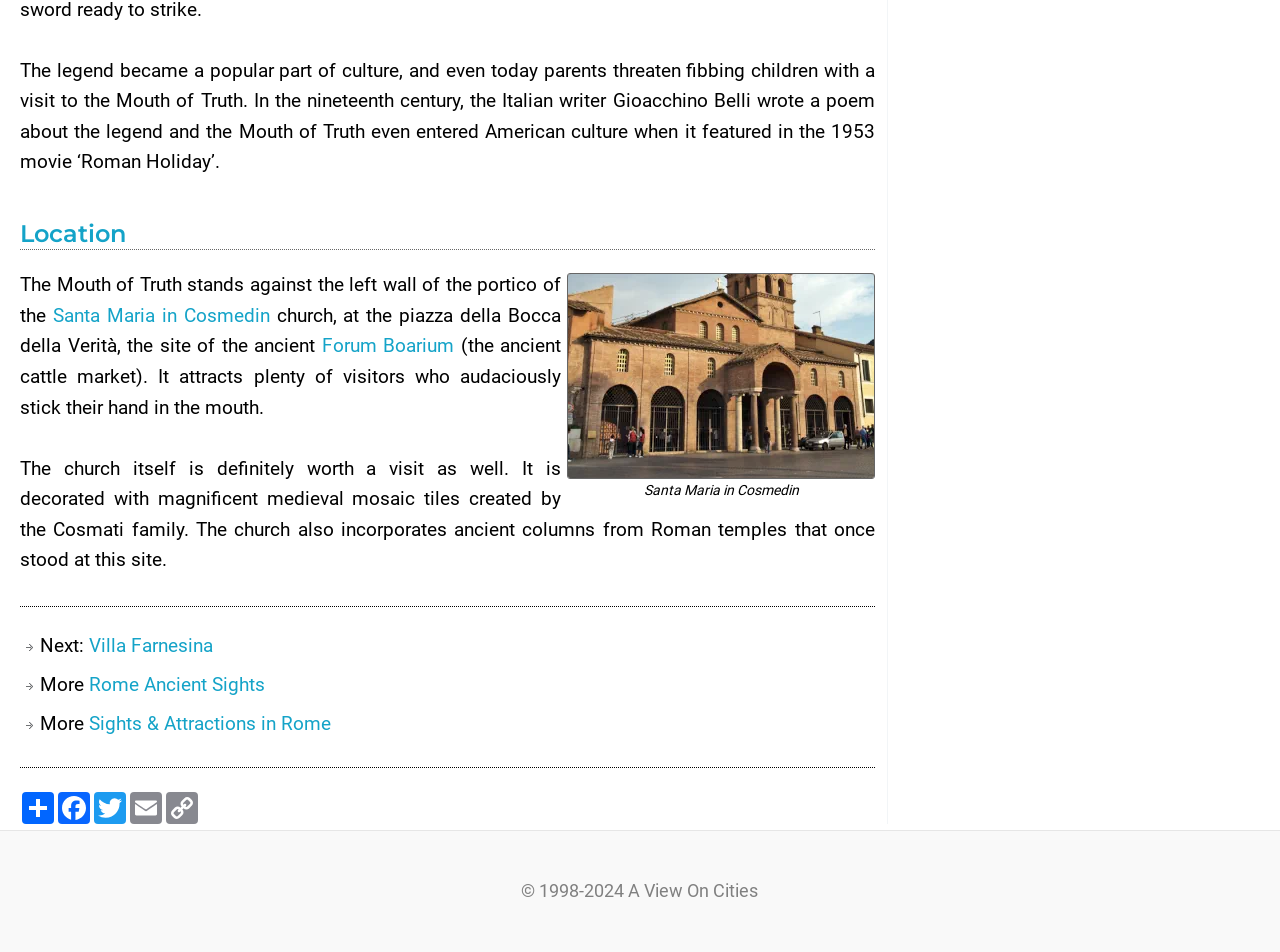Determine the bounding box coordinates of the section to be clicked to follow the instruction: "Discover Rome Ancient Sights". The coordinates should be given as four float numbers between 0 and 1, formatted as [left, top, right, bottom].

[0.07, 0.707, 0.207, 0.731]